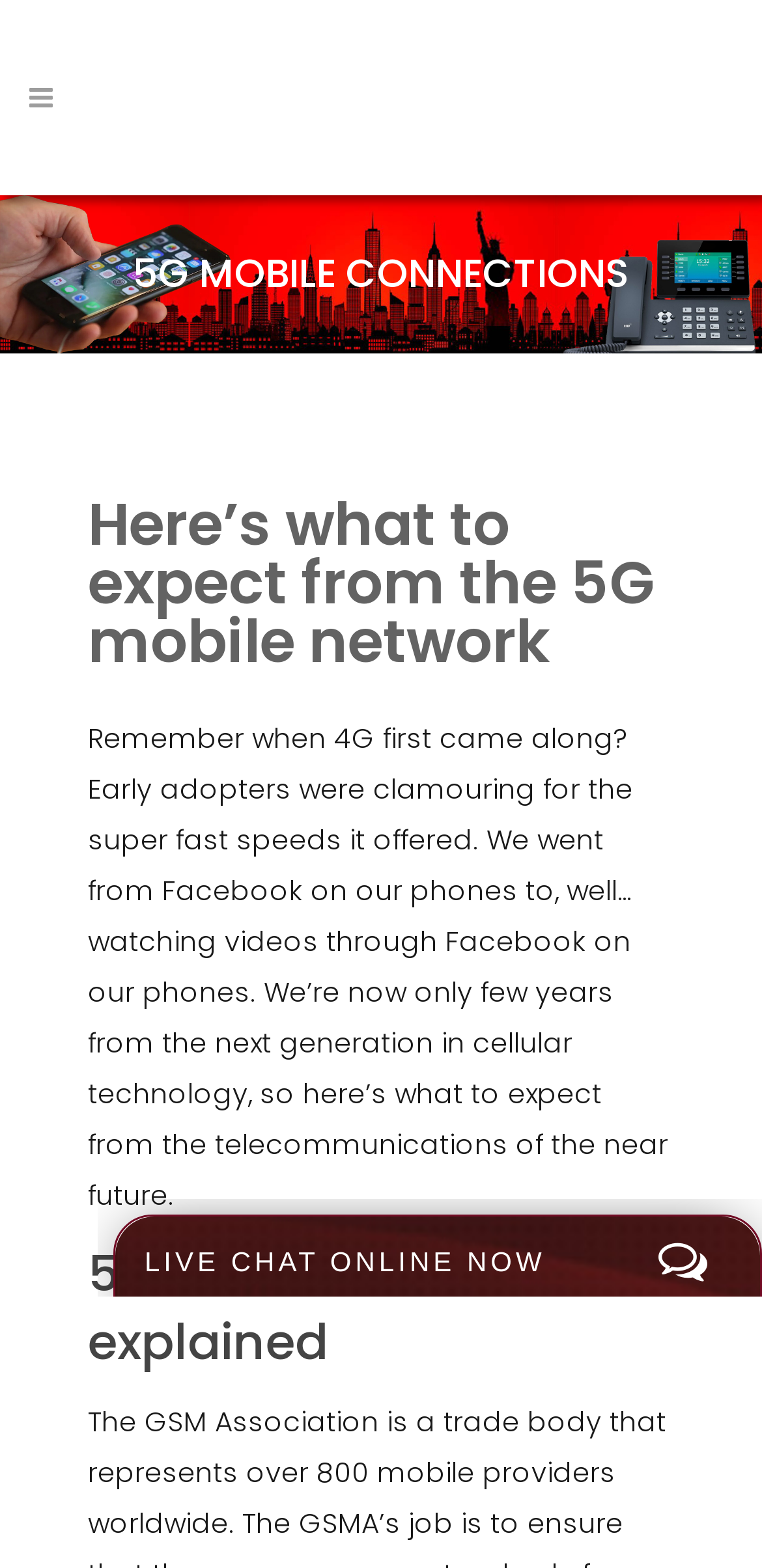What is the topic of the main heading?
Examine the screenshot and reply with a single word or phrase.

5G MOBILE CONNECTIONS